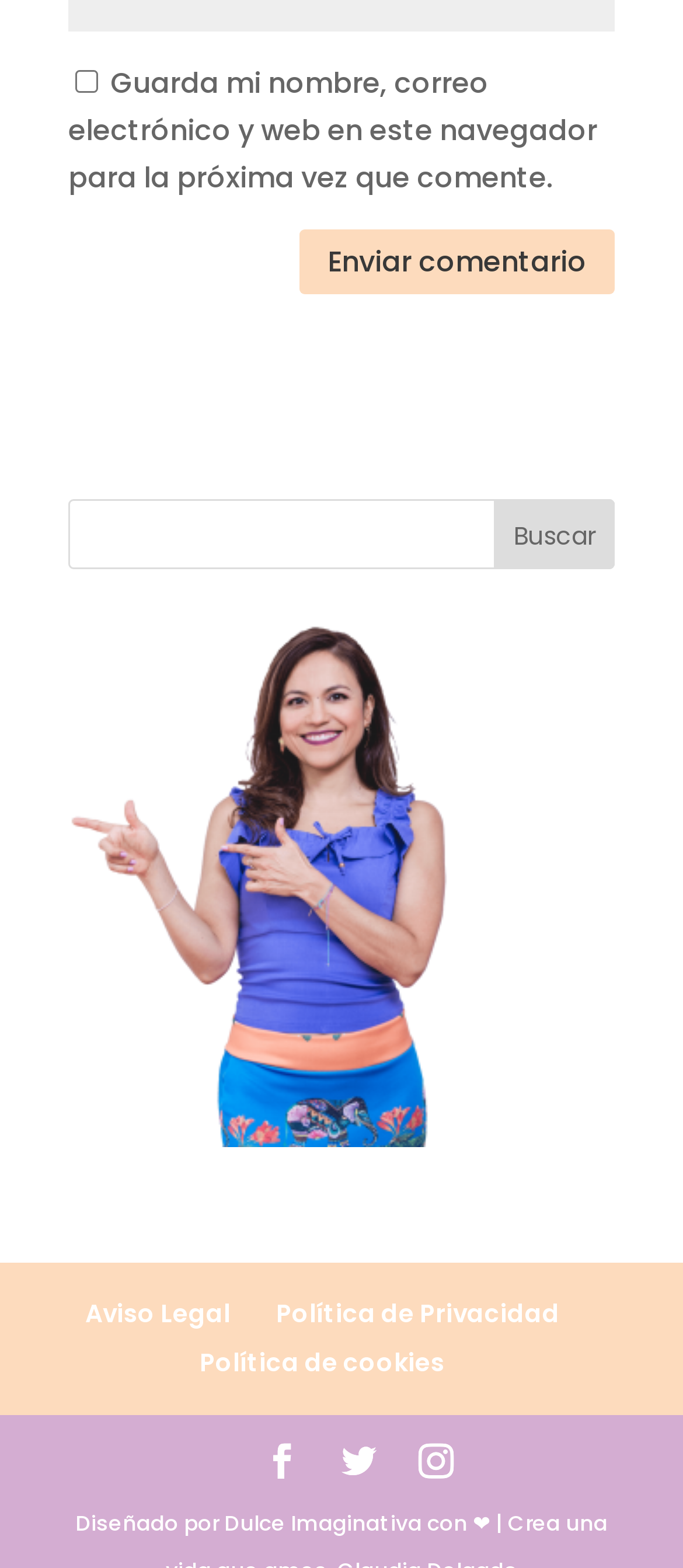Please specify the bounding box coordinates of the area that should be clicked to accomplish the following instruction: "Check the save name and email checkbox". The coordinates should consist of four float numbers between 0 and 1, i.e., [left, top, right, bottom].

[0.11, 0.044, 0.144, 0.059]